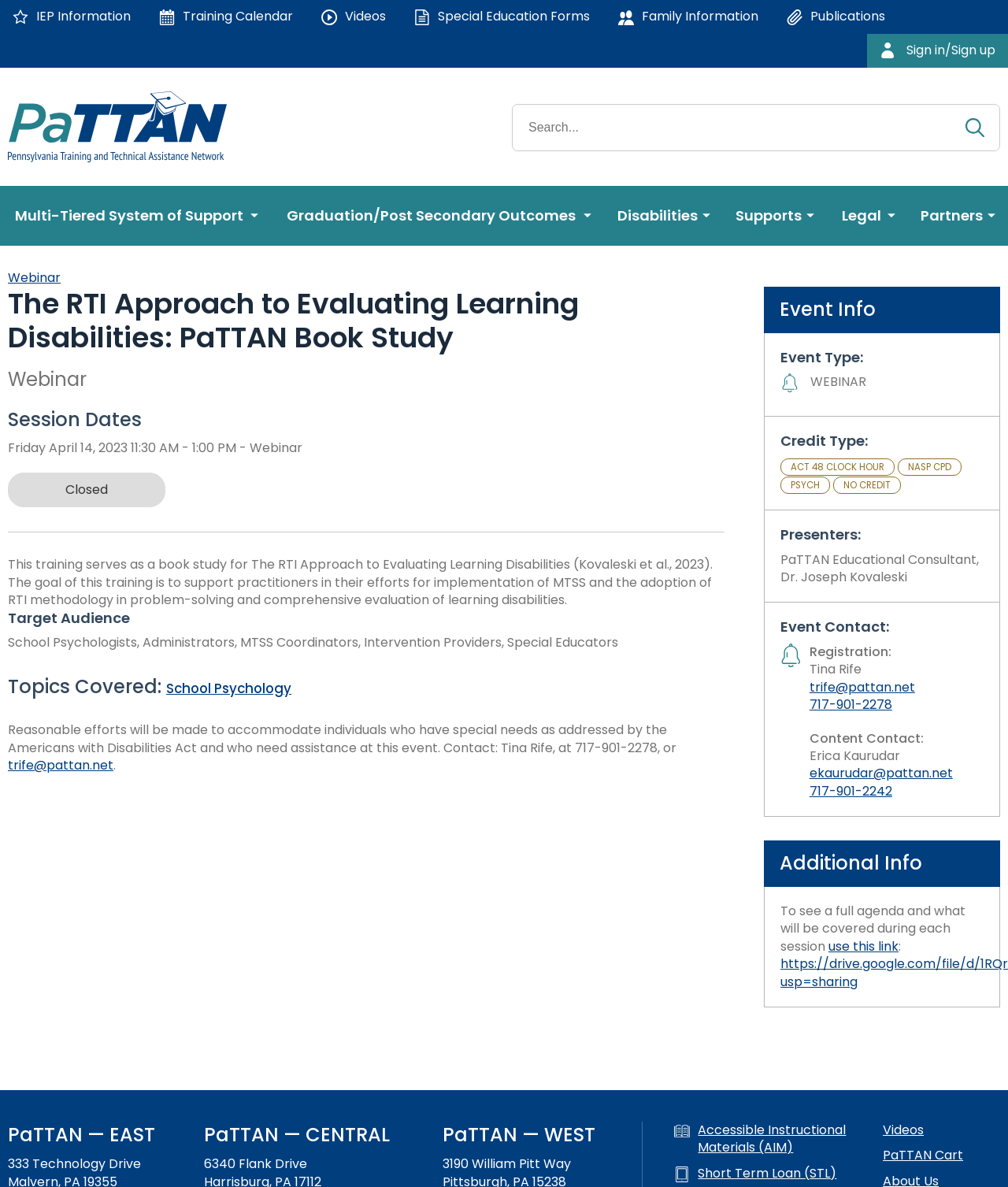Answer in one word or a short phrase: 
What is the location of PaTTAN — EAST?

333 Technology Drive